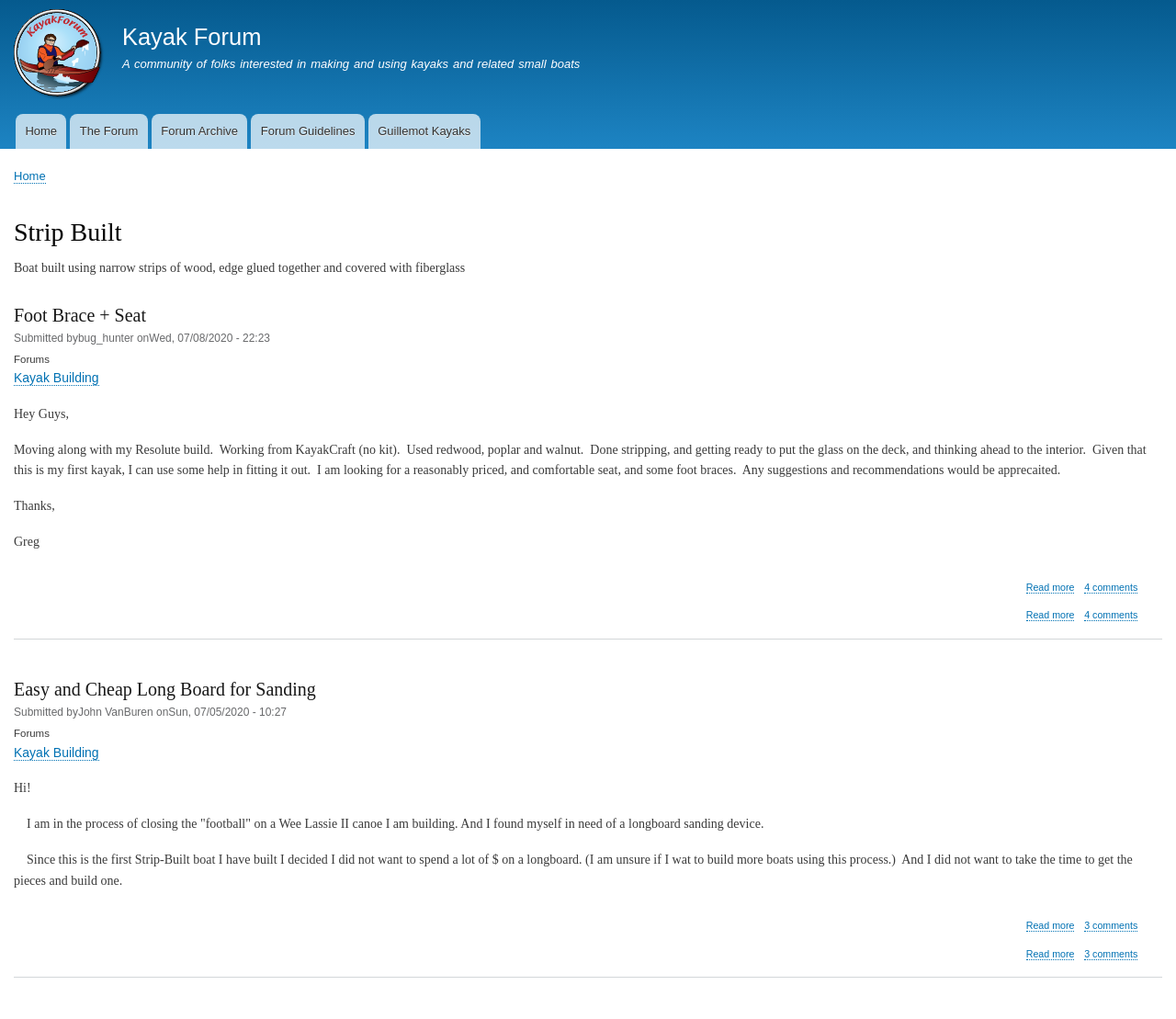What is the name of the canoe being built by John VanBuren?
Look at the image and respond to the question as thoroughly as possible.

I determined the answer by reading the text in the post 'Easy and Cheap Long Board for Sanding' which mentions that John VanBuren is building a Wee Lassie II canoe.